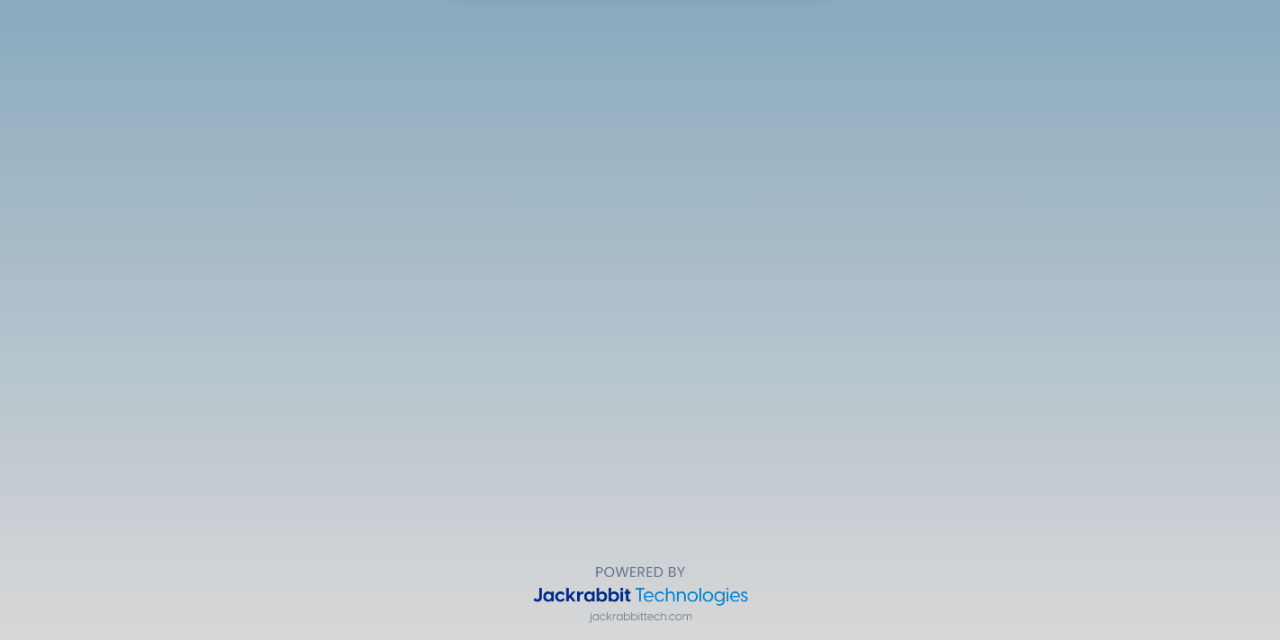Find the bounding box coordinates of the UI element according to this description: "parent_node: Email or User ID".

[0.359, 0.859, 0.641, 1.0]